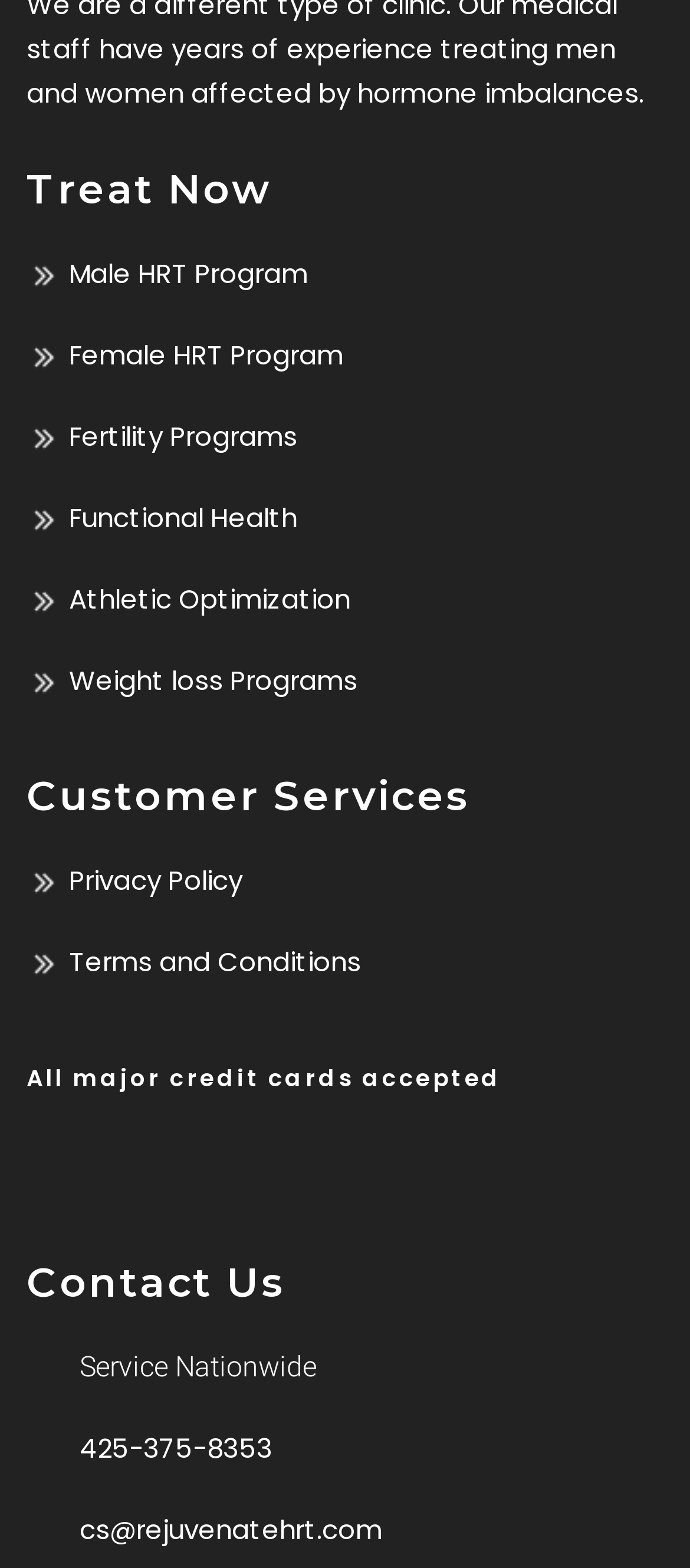Locate the bounding box coordinates of the area where you should click to accomplish the instruction: "Call 425-375-8353".

[0.103, 0.911, 0.395, 0.935]